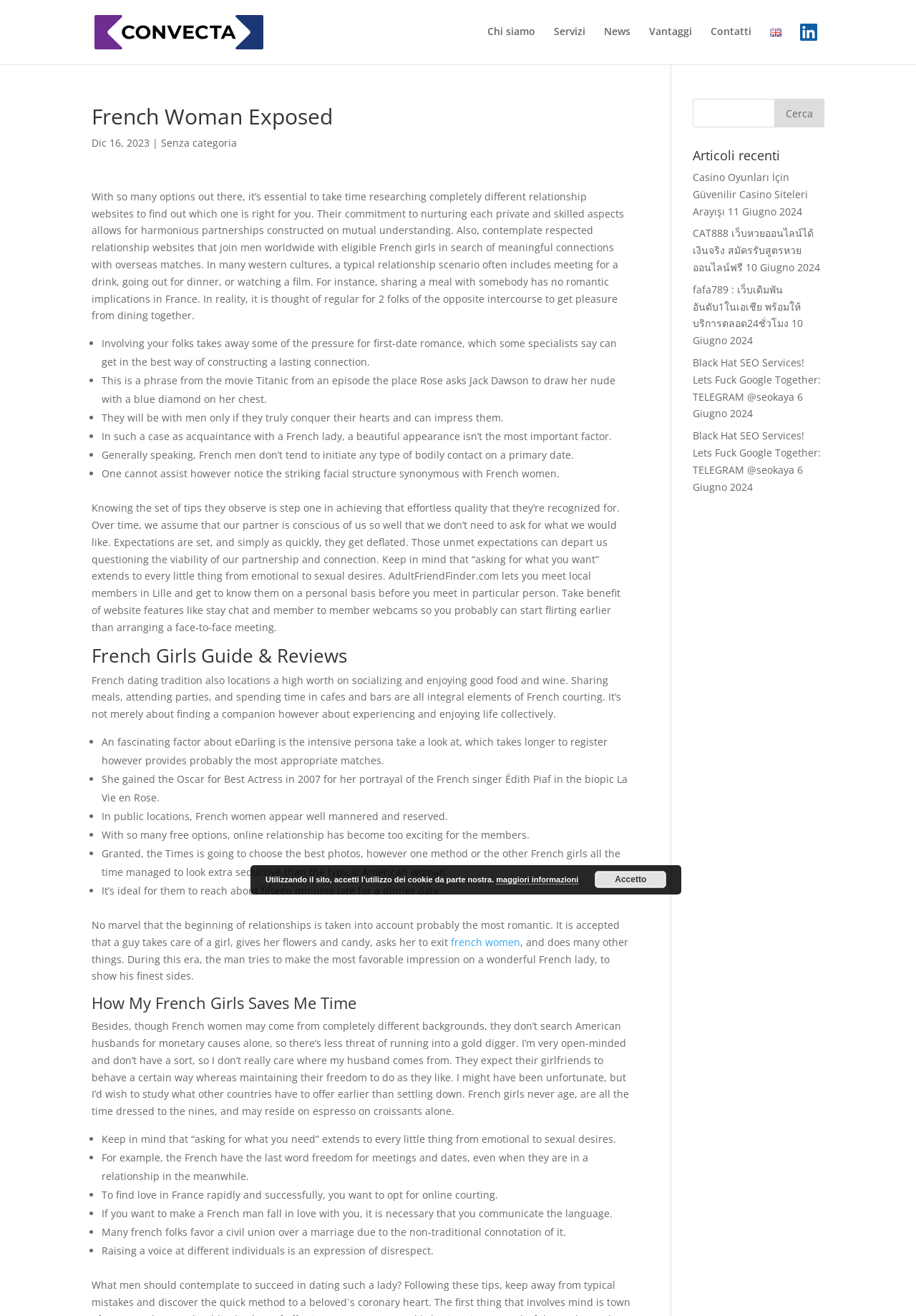Identify the coordinates of the bounding box for the element that must be clicked to accomplish the instruction: "Click on English link".

[0.841, 0.02, 0.853, 0.046]